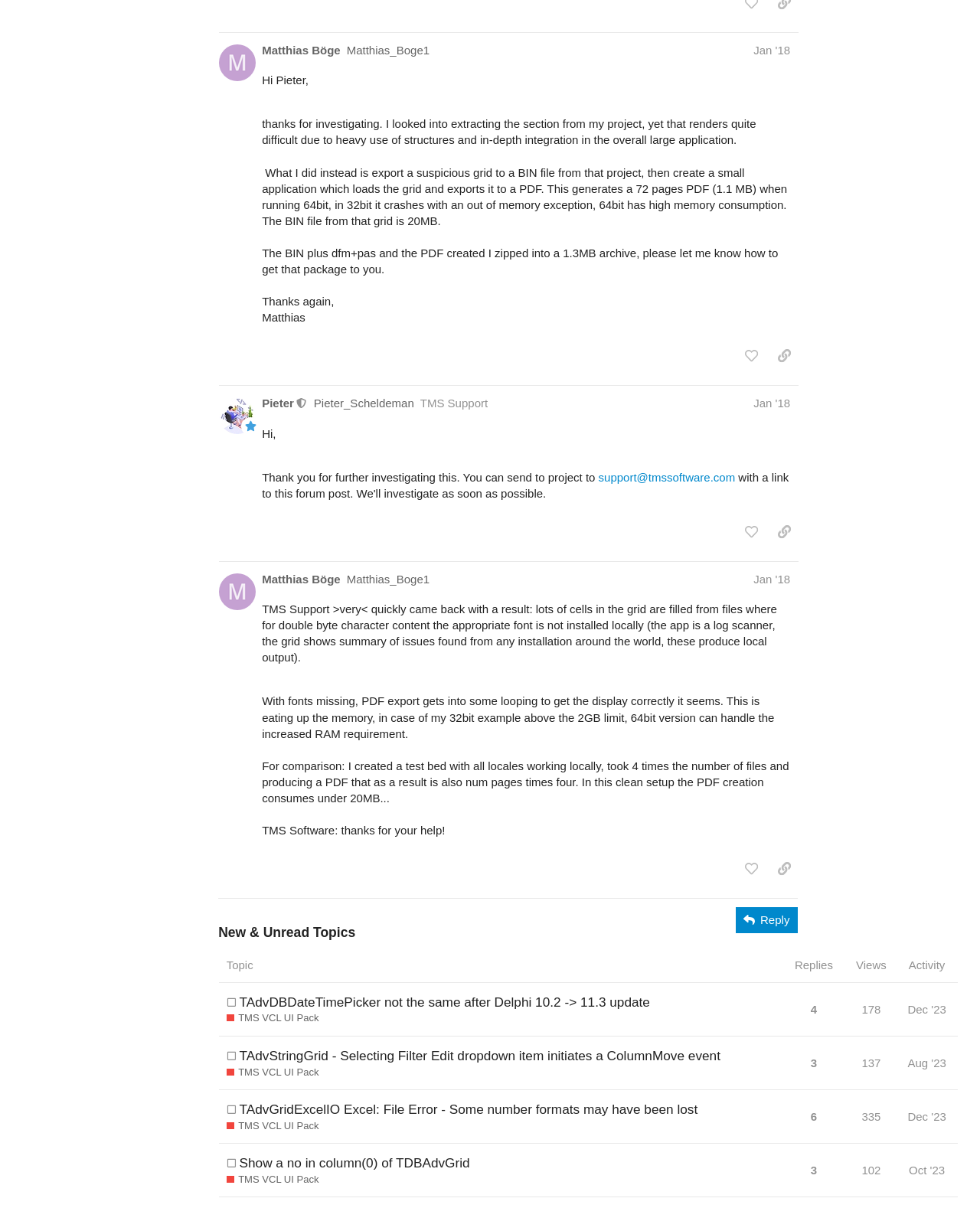Examine the image and give a thorough answer to the following question:
How many pages does the PDF generated by the first poster have?

The first poster mentions that 'This generates a 72 pages PDF (1.1 MB) when running 64bit, in 32bit it crashes with an out of memory exception, 64bit has high memory consumption.'